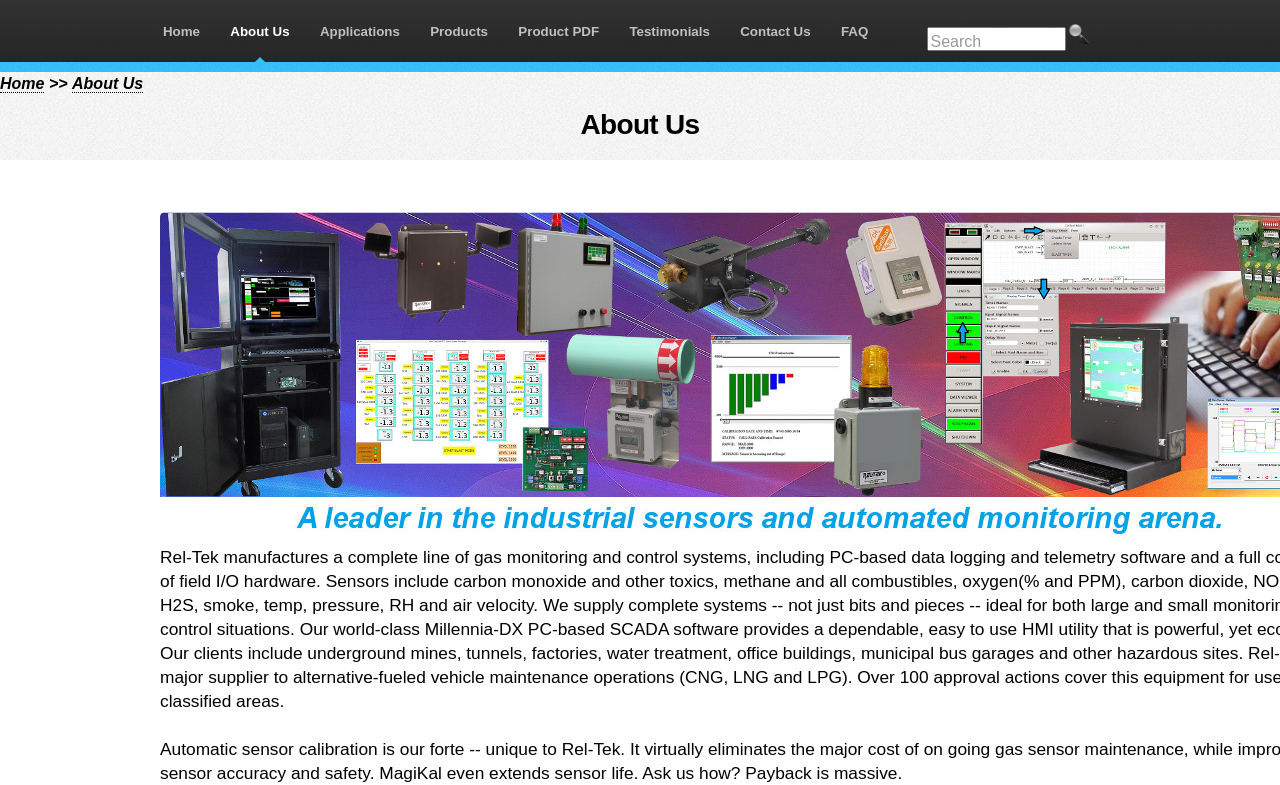Locate the bounding box coordinates of the area that needs to be clicked to fulfill the following instruction: "view about us page". The coordinates should be in the format of four float numbers between 0 and 1, namely [left, top, right, bottom].

[0.175, 0.0, 0.231, 0.079]